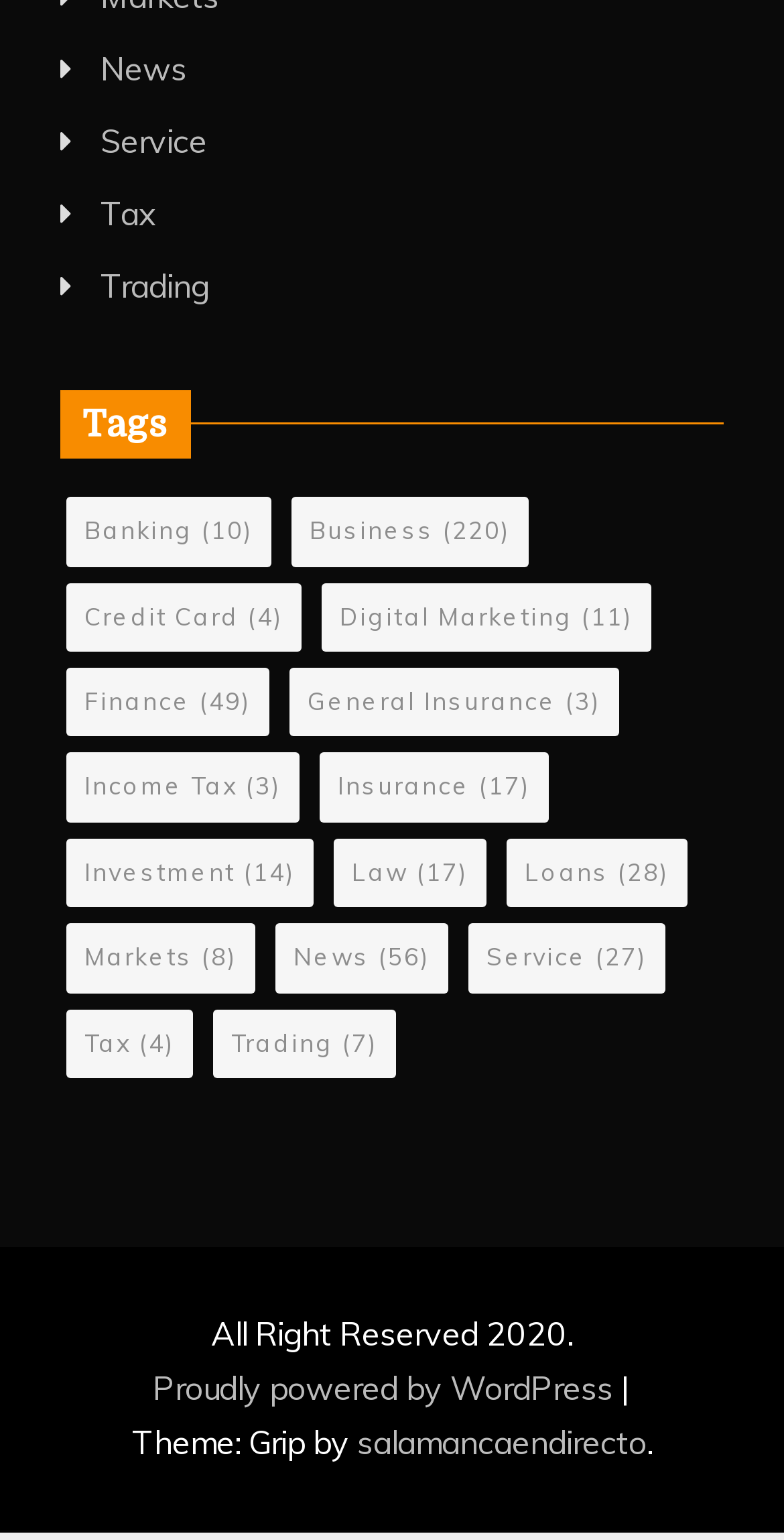Identify the bounding box coordinates for the region to click in order to carry out this instruction: "Read about Income Tax". Provide the coordinates using four float numbers between 0 and 1, formatted as [left, top, right, bottom].

[0.085, 0.489, 0.382, 0.534]